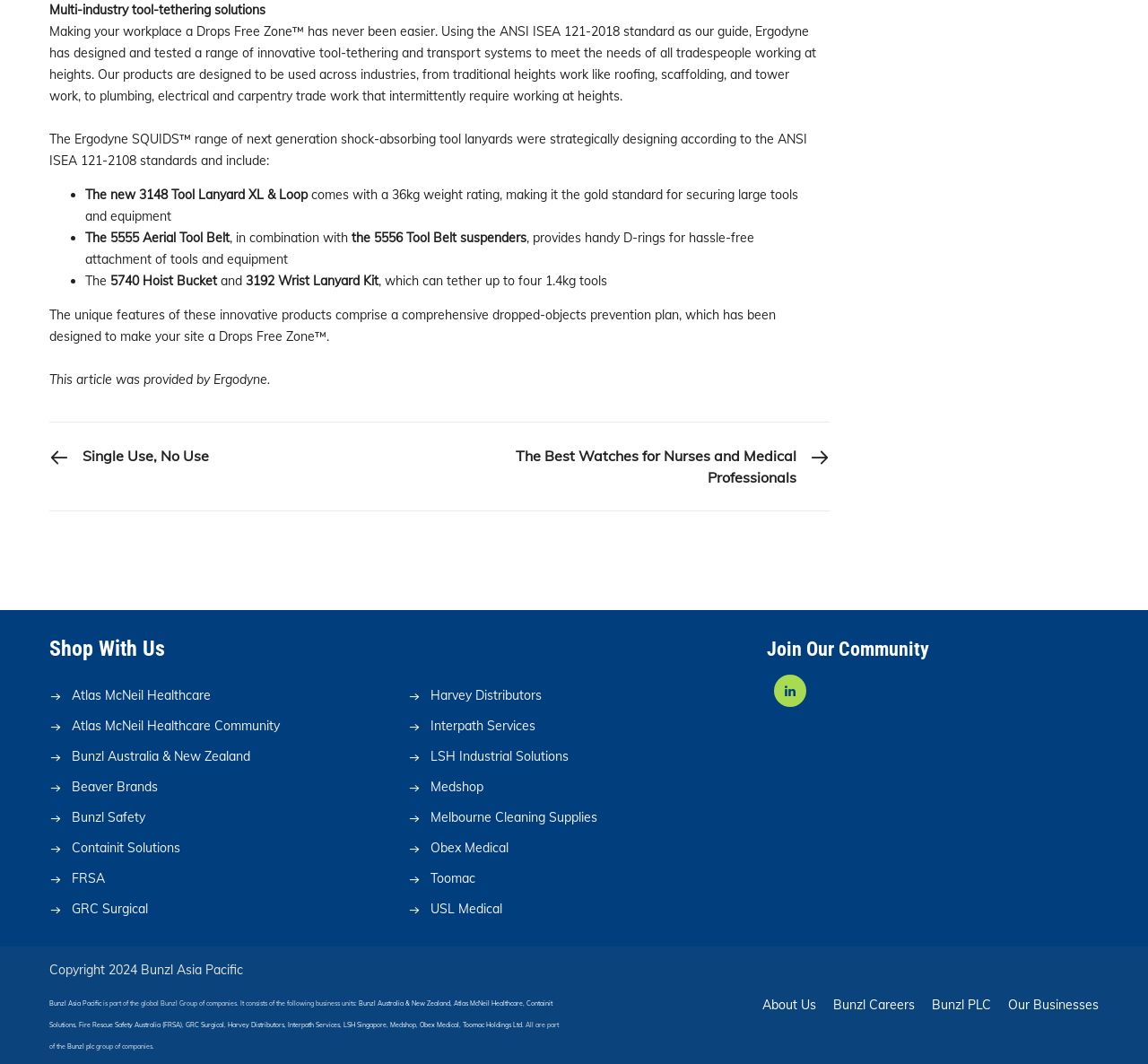What is the main topic of this webpage?
Please look at the screenshot and answer using one word or phrase.

Tool-tethering solutions